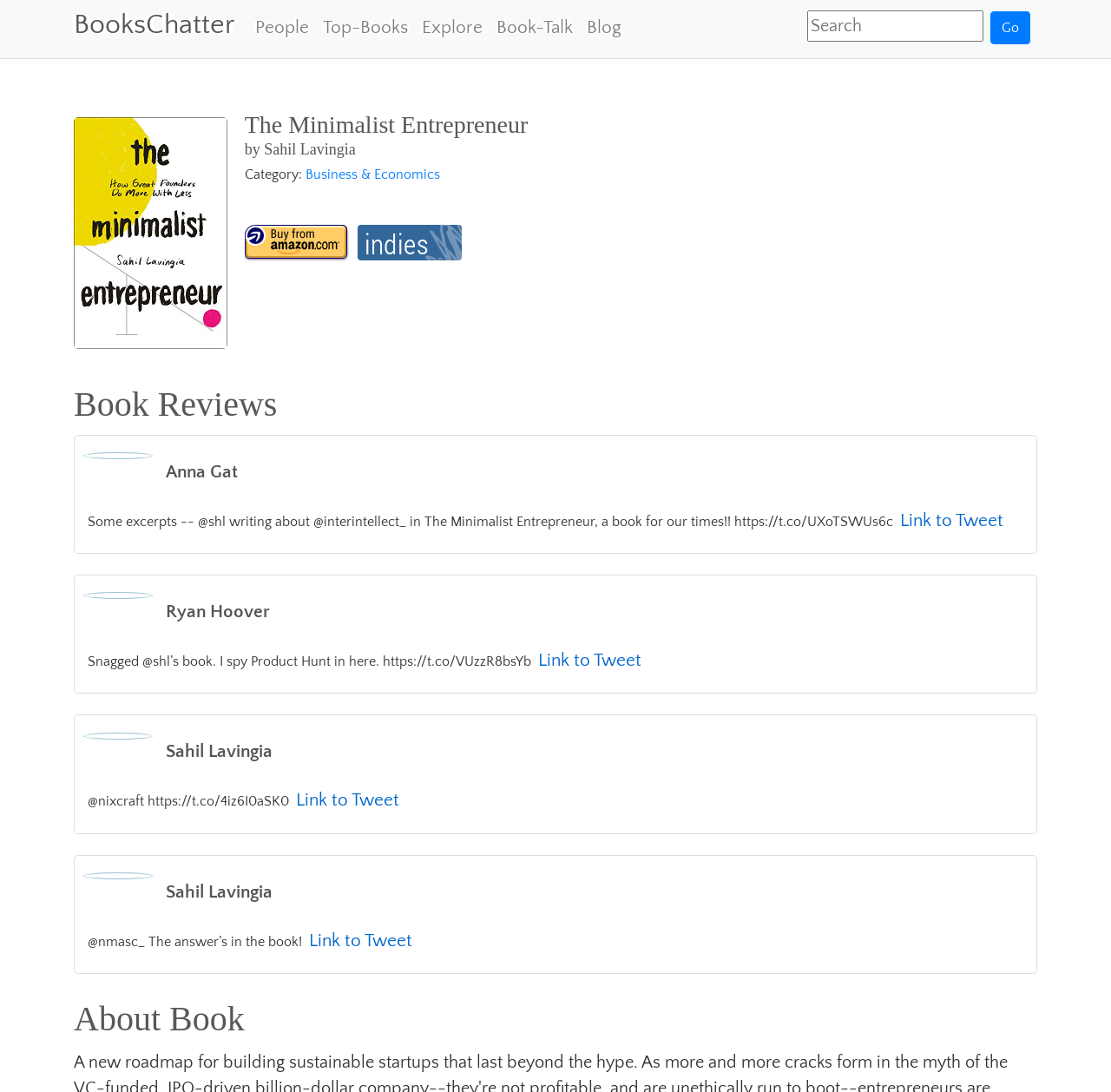Could you highlight the region that needs to be clicked to execute the instruction: "Check the tweet by Anna Gat"?

[0.079, 0.47, 0.804, 0.485]